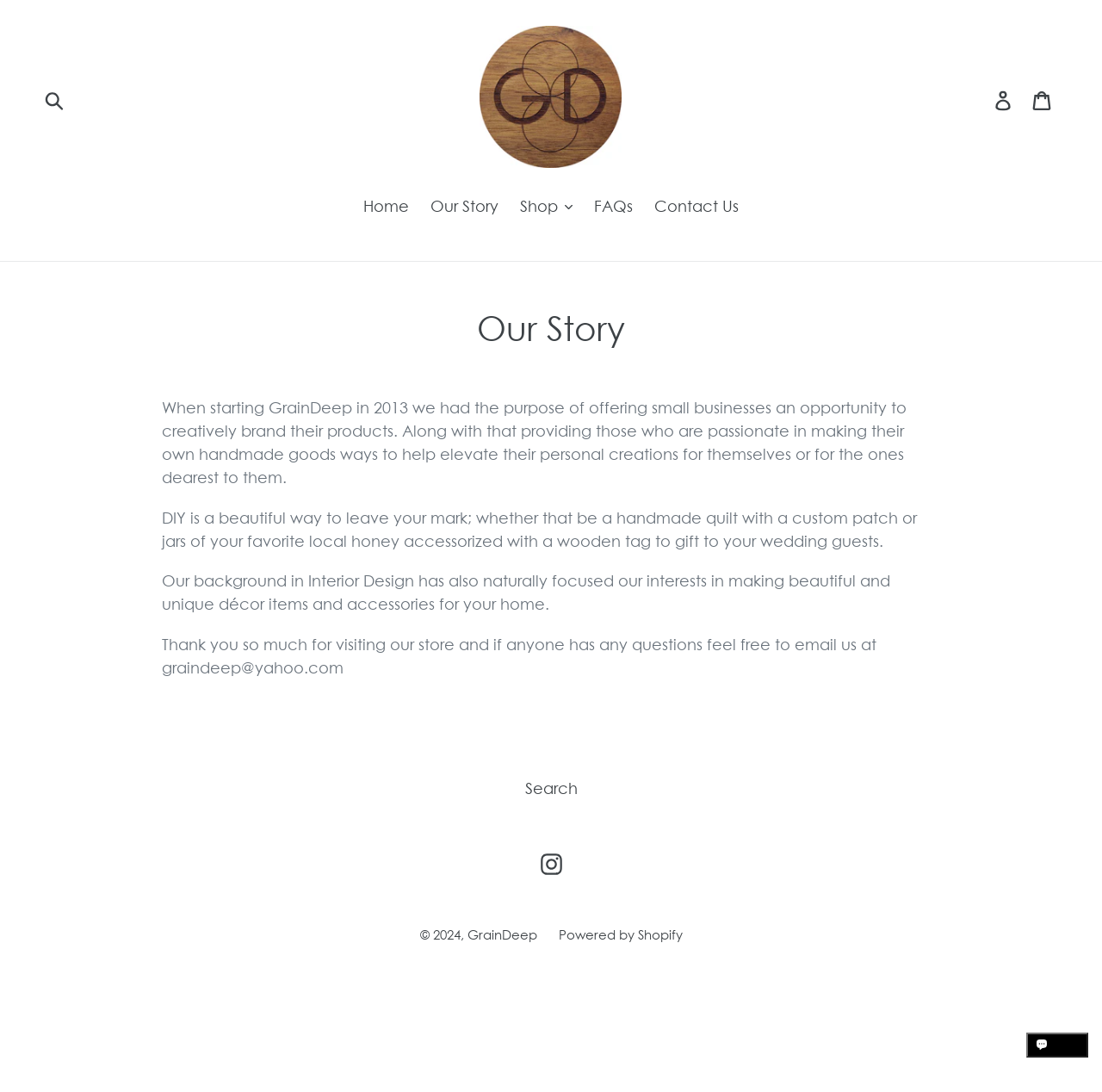Please provide the bounding box coordinates in the format (top-left x, top-left y, bottom-right x, bottom-right y). Remember, all values are floating point numbers between 0 and 1. What is the bounding box coordinate of the region described as: parent_node: Submit aria-label="Search" name="q" placeholder="Search"

[0.043, 0.073, 0.089, 0.108]